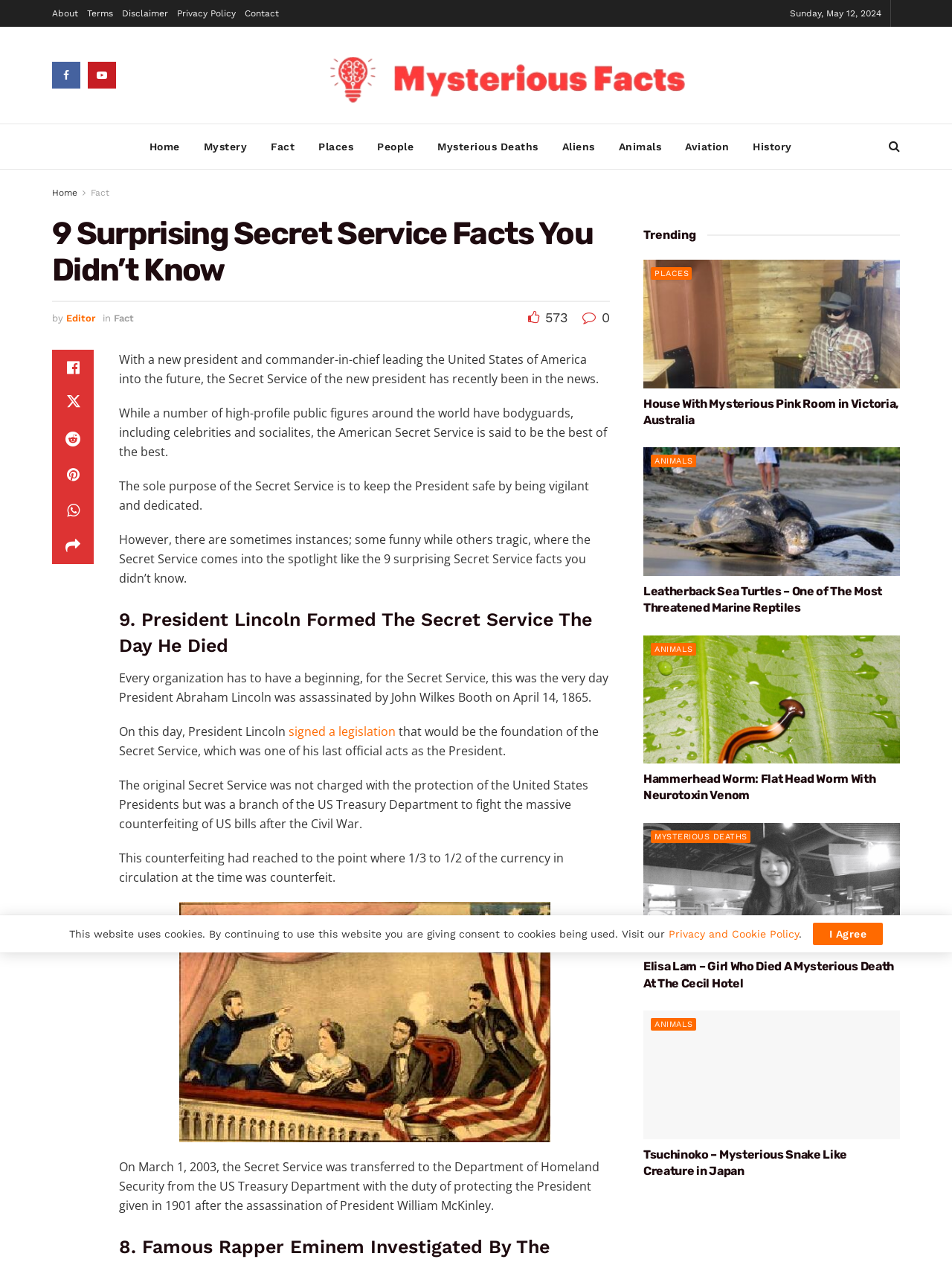Provide the bounding box coordinates of the HTML element this sentence describes: "Privacy and Cookie Policy". The bounding box coordinates consist of four float numbers between 0 and 1, i.e., [left, top, right, bottom].

[0.702, 0.734, 0.839, 0.743]